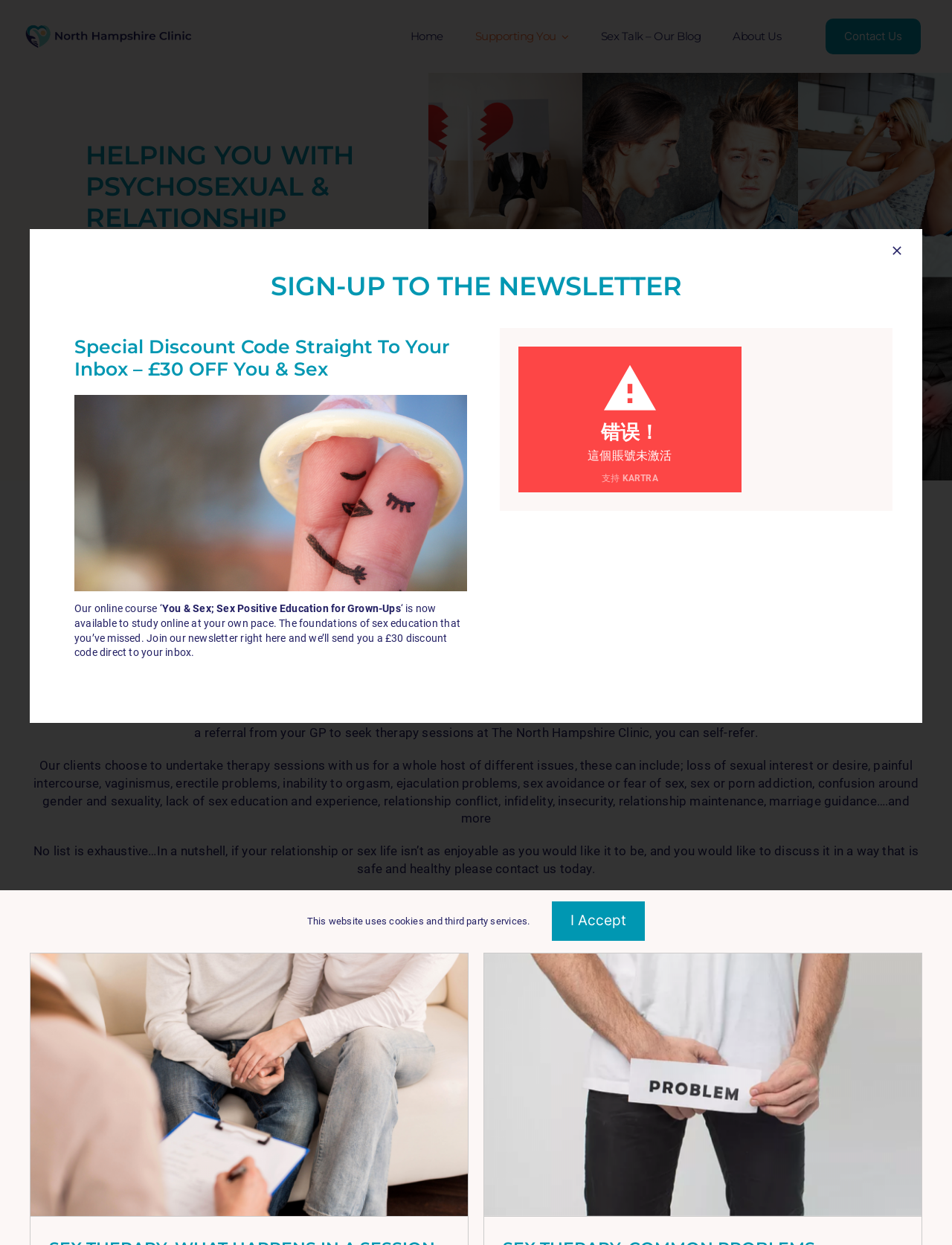Can individuals self-refer for therapy sessions?
Answer the question with just one word or phrase using the image.

Yes